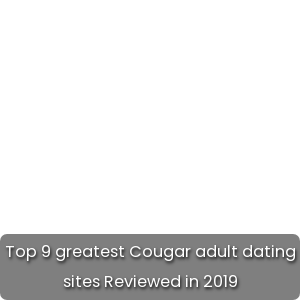Please provide a brief answer to the question using only one word or phrase: 
What year is the review focused on?

2019